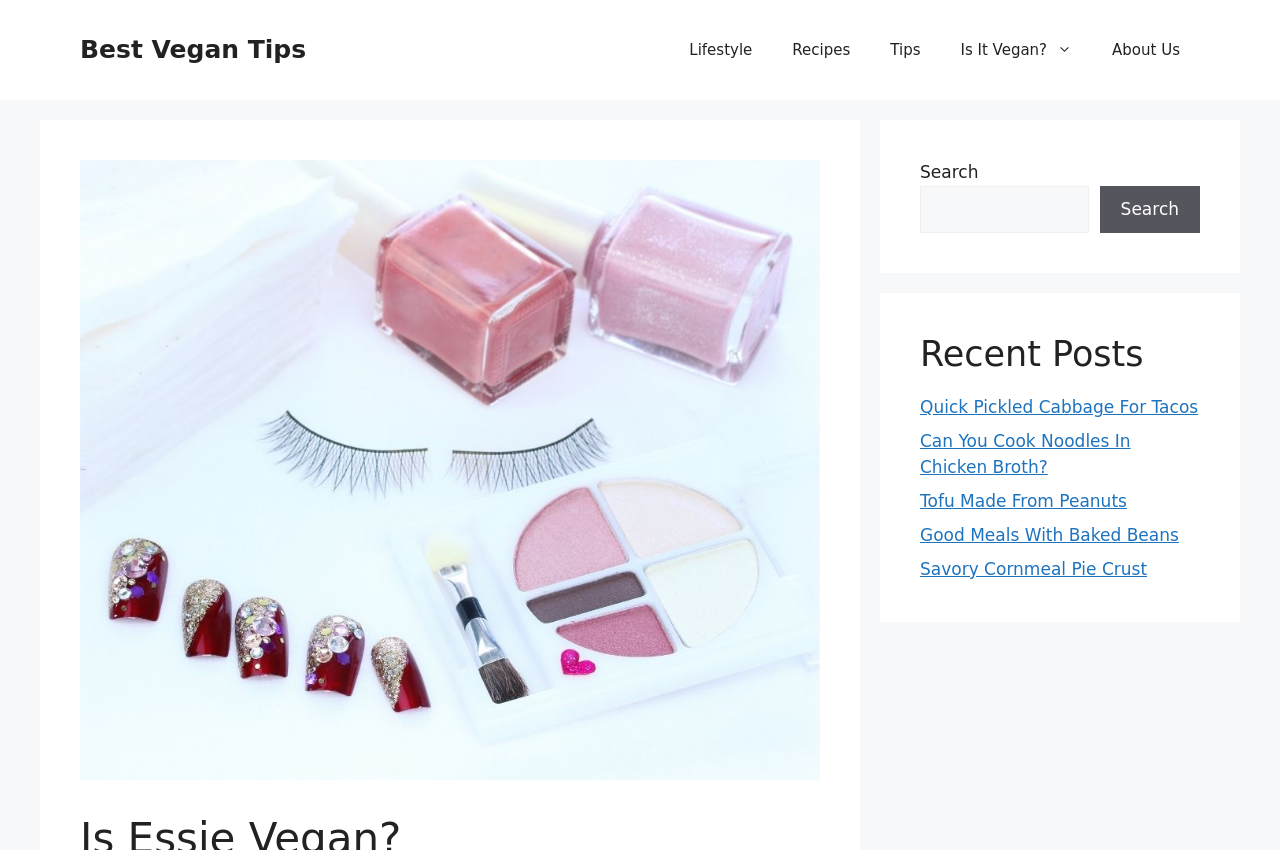Could you find the bounding box coordinates of the clickable area to complete this instruction: "search for recipes"?

[0.603, 0.024, 0.68, 0.094]